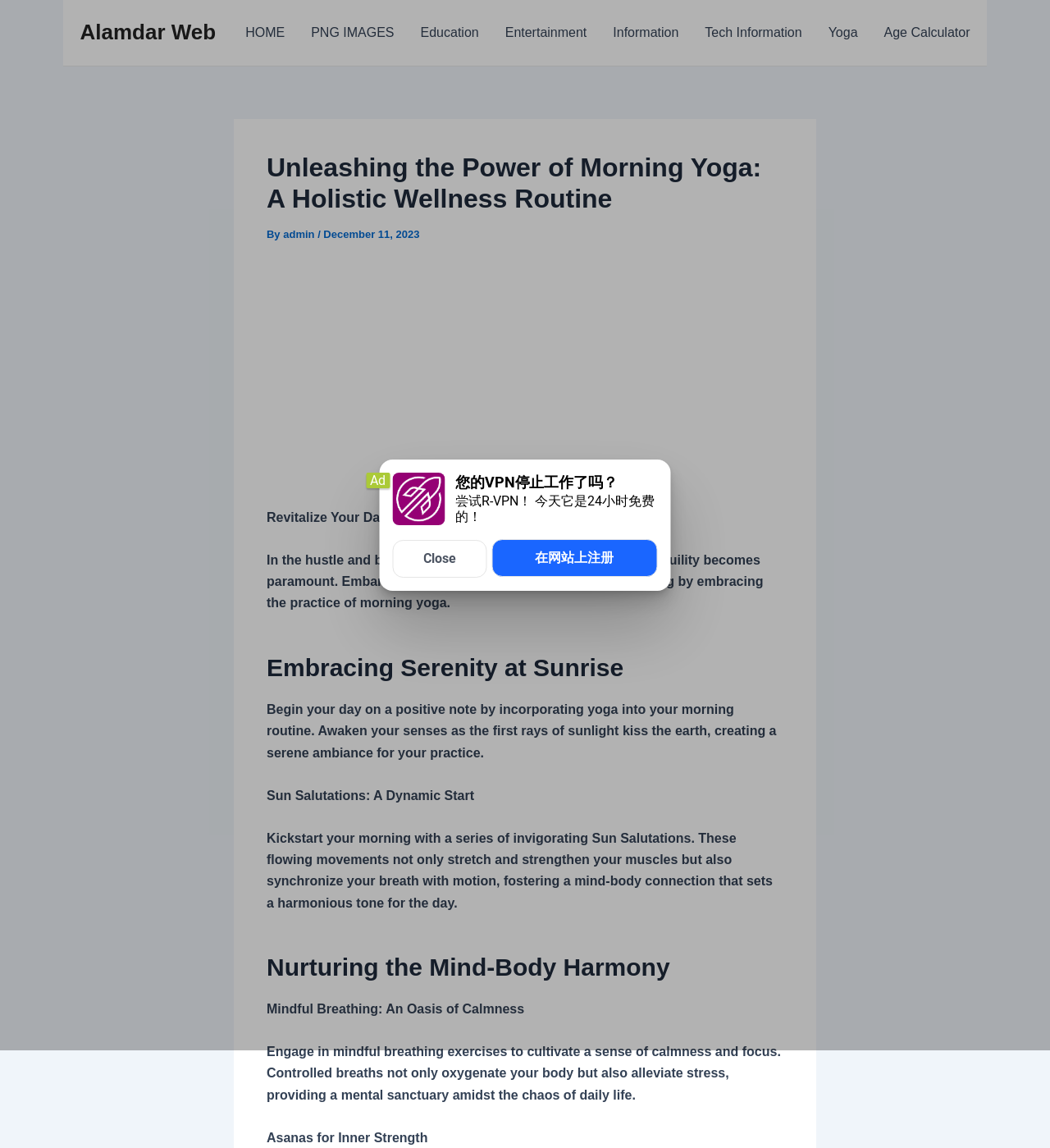Please identify the bounding box coordinates of the element that needs to be clicked to execute the following command: "Click on the Yoga link". Provide the bounding box using four float numbers between 0 and 1, formatted as [left, top, right, bottom].

[0.776, 0.0, 0.829, 0.057]